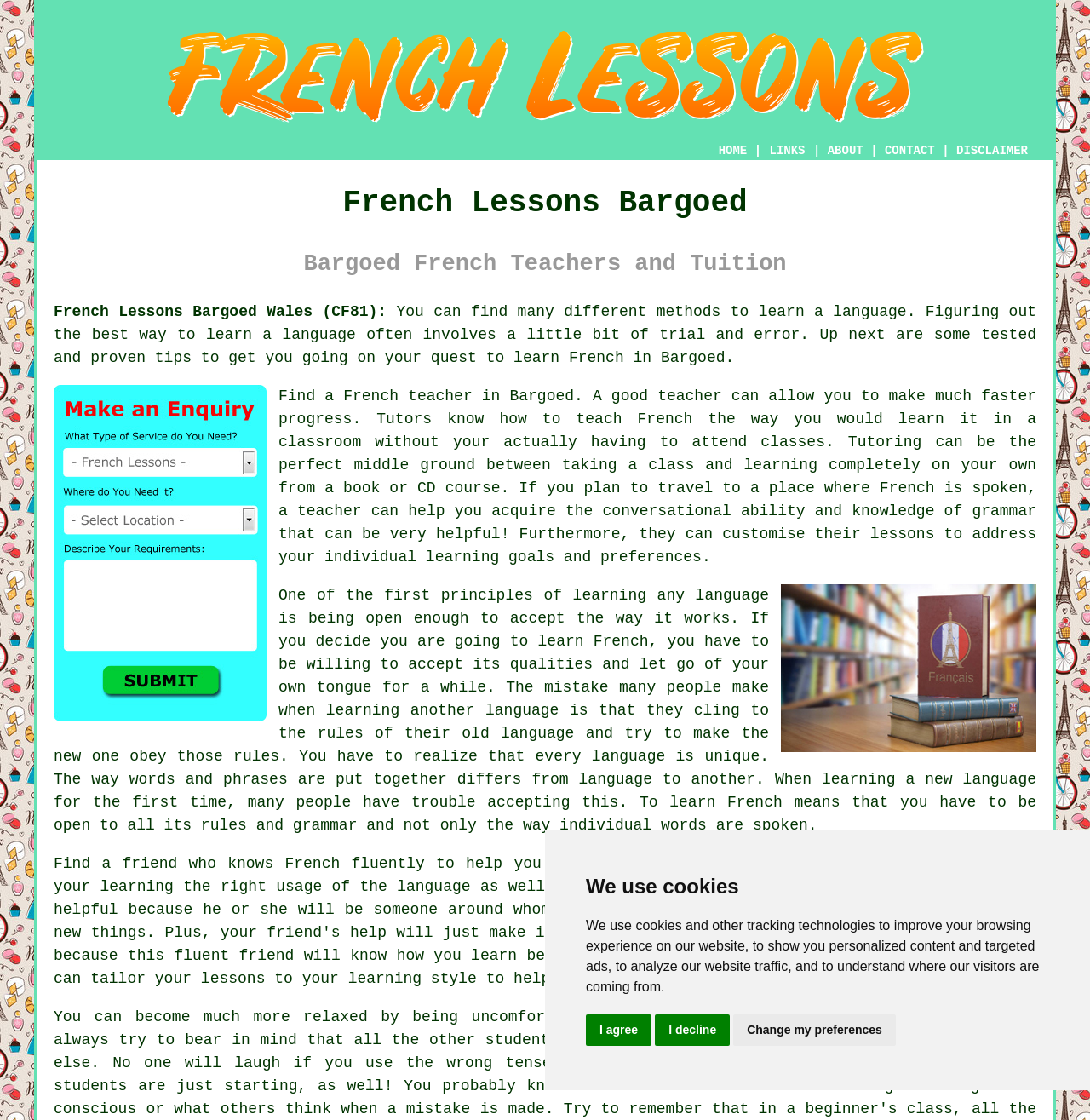What is the main topic of this webpage?
Please respond to the question with a detailed and thorough explanation.

Based on the webpage content, I can see that the main topic is about French lessons, specifically in Bargoed, Wales. The webpage provides information about finding a French teacher, learning French, and tuition.